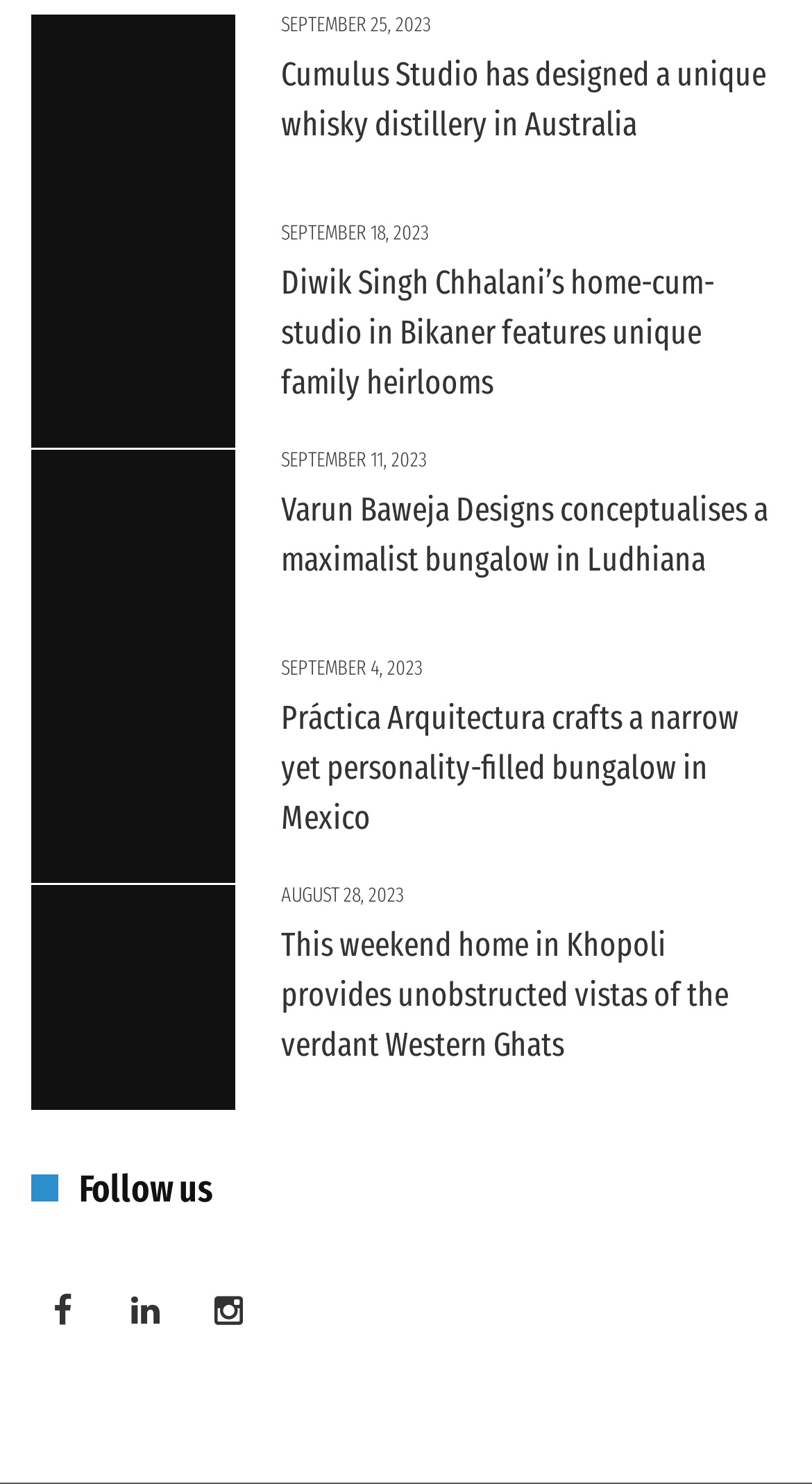What is the position of the 'Follow us' heading?
Look at the image and answer the question using a single word or phrase.

bottom